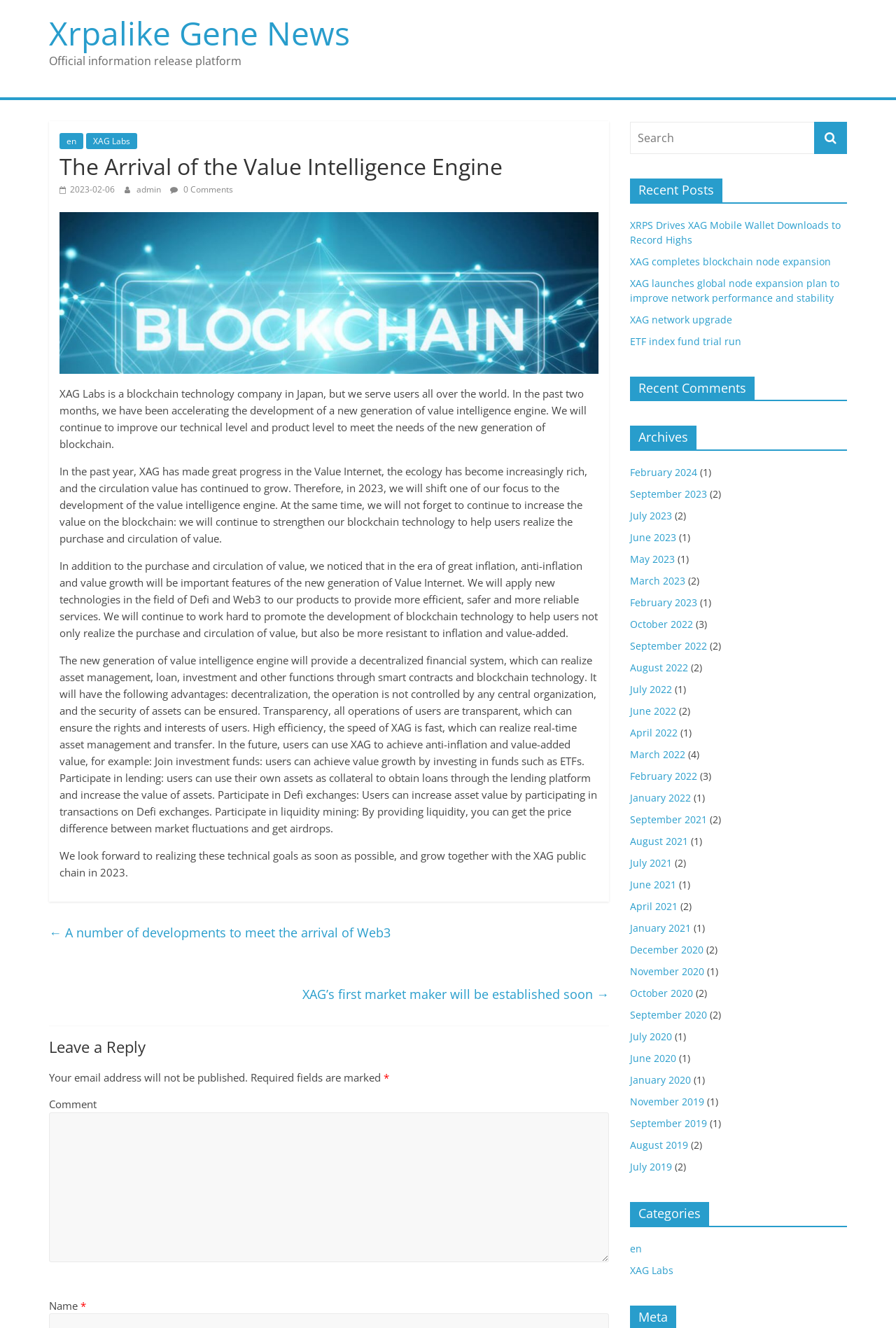Determine the bounding box coordinates for the region that must be clicked to execute the following instruction: "Leave a reply".

[0.055, 0.781, 0.68, 0.805]